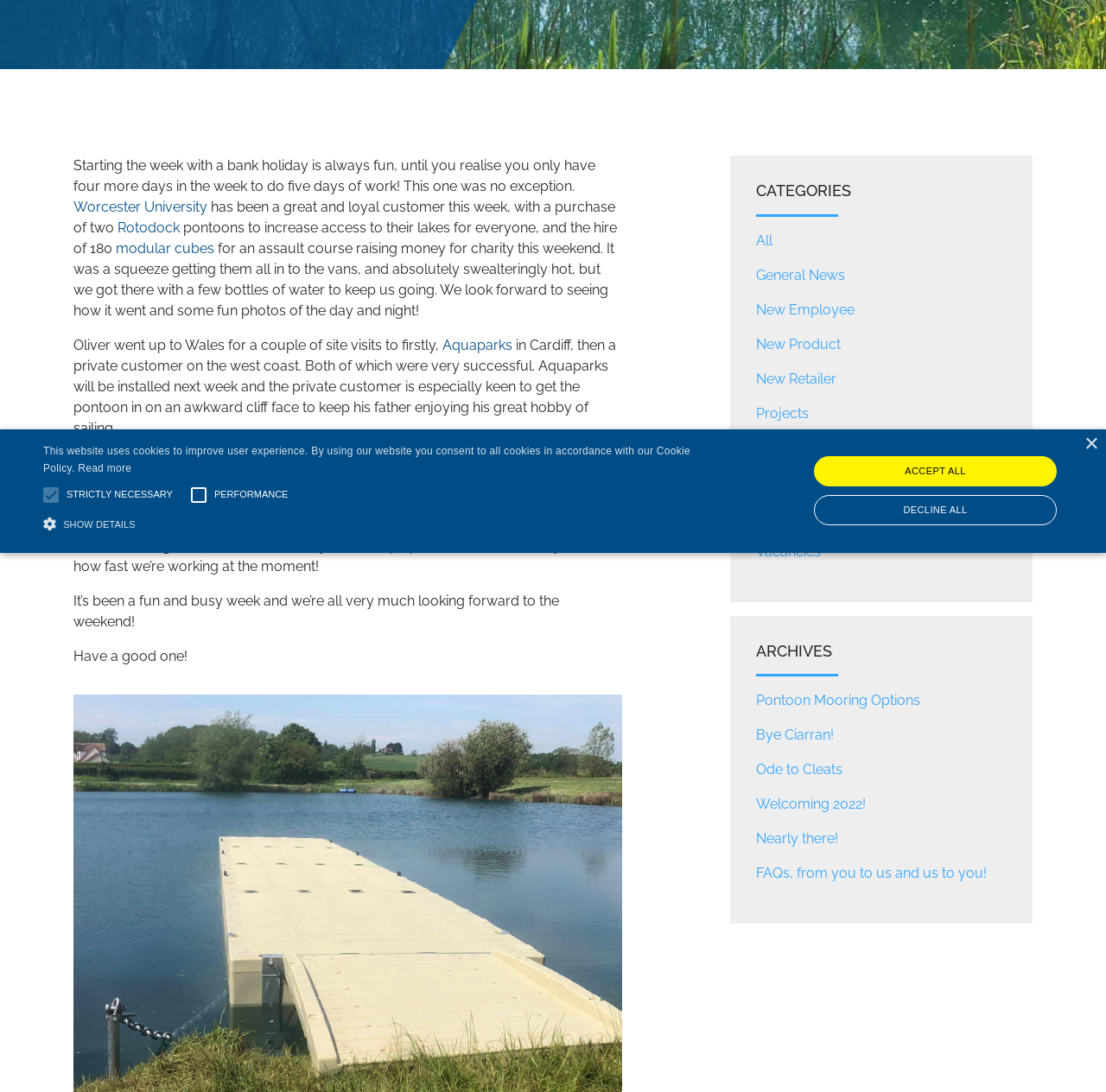Provide the bounding box coordinates of the HTML element described as: "Hardscaping". The bounding box coordinates should be four float numbers between 0 and 1, i.e., [left, top, right, bottom].

None